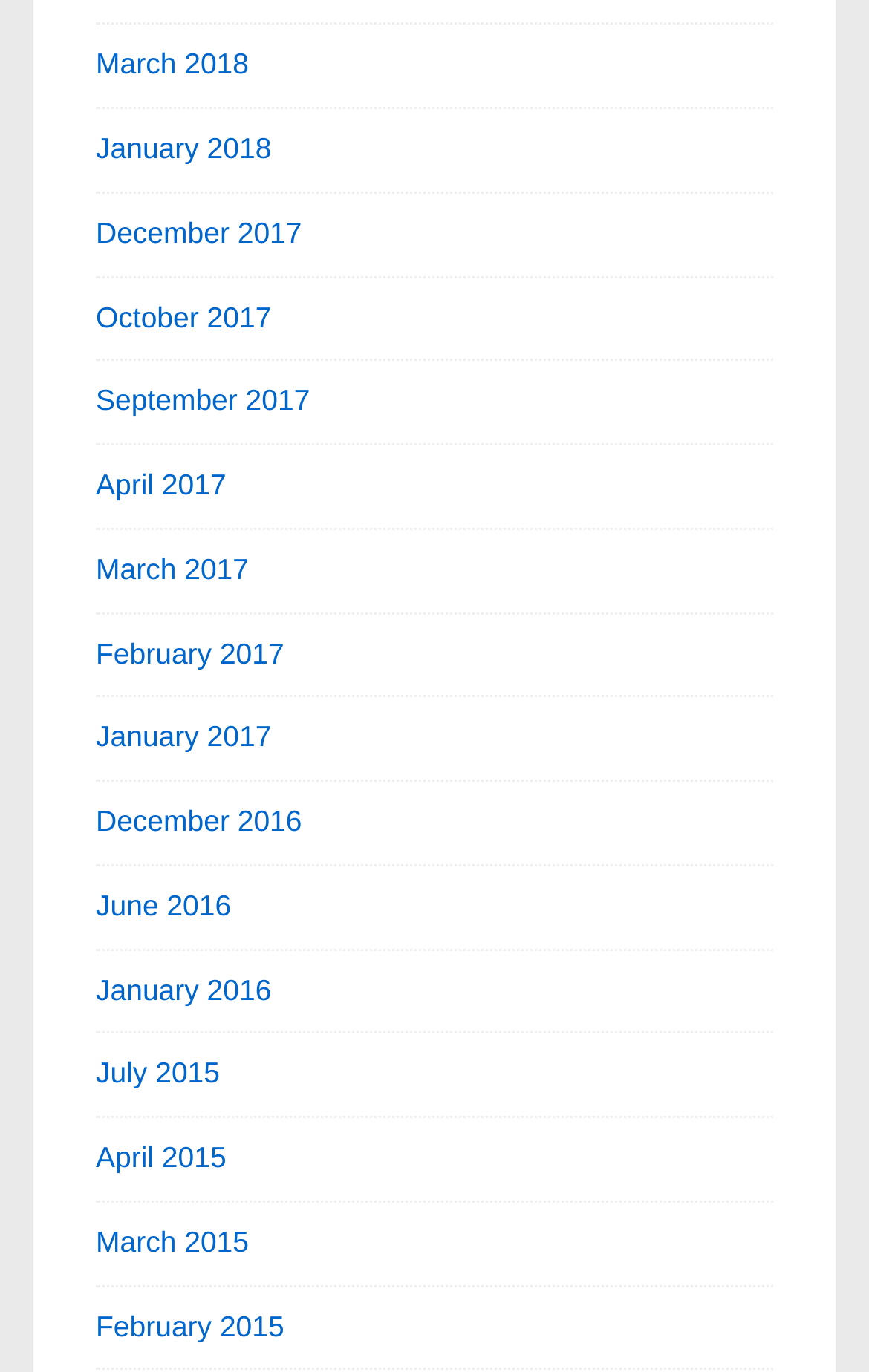Pinpoint the bounding box coordinates of the element that must be clicked to accomplish the following instruction: "view April 2015". The coordinates should be in the format of four float numbers between 0 and 1, i.e., [left, top, right, bottom].

[0.11, 0.831, 0.26, 0.856]